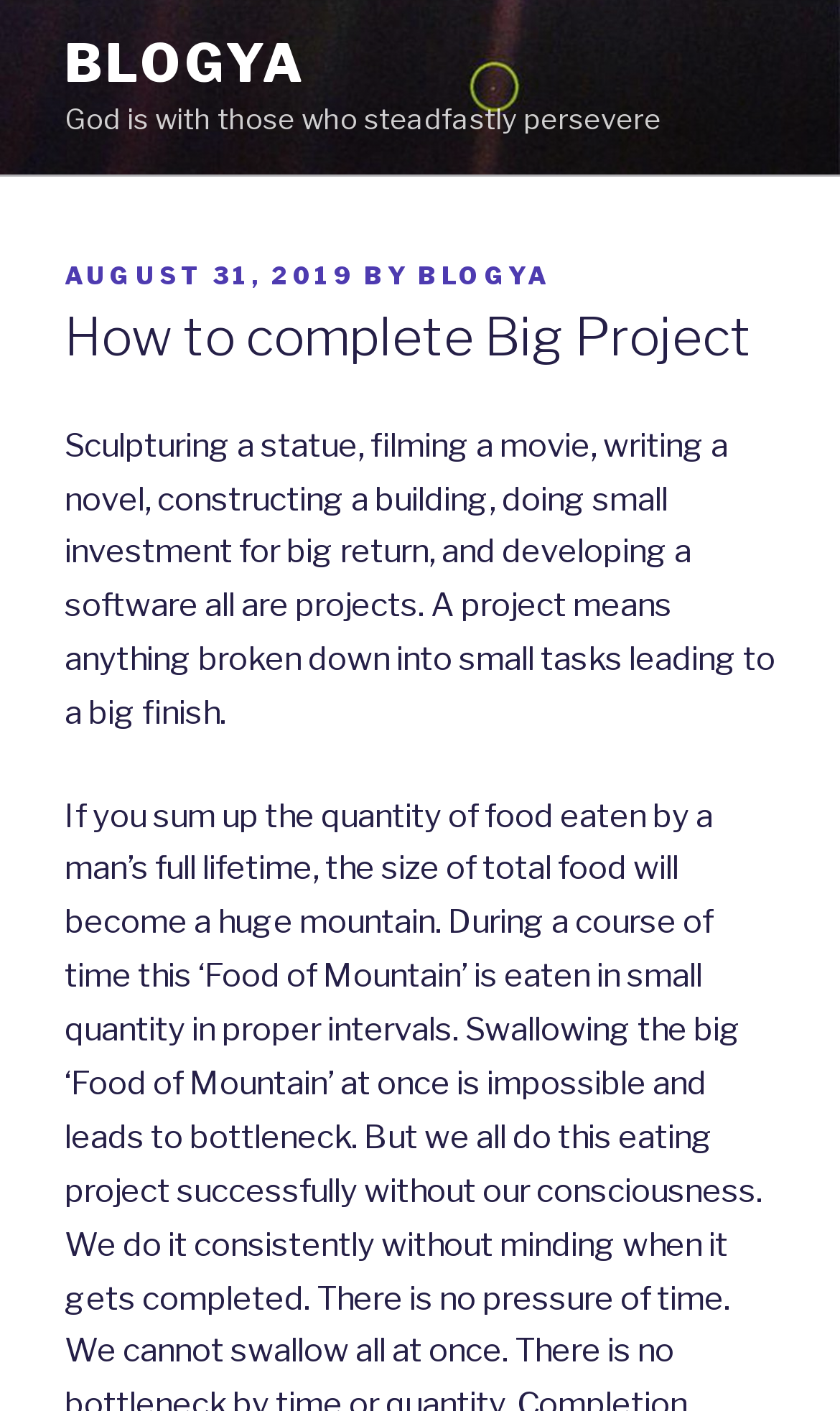Bounding box coordinates are specified in the format (top-left x, top-left y, bottom-right x, bottom-right y). All values are floating point numbers bounded between 0 and 1. Please provide the bounding box coordinate of the region this sentence describes: blogya

[0.497, 0.185, 0.656, 0.206]